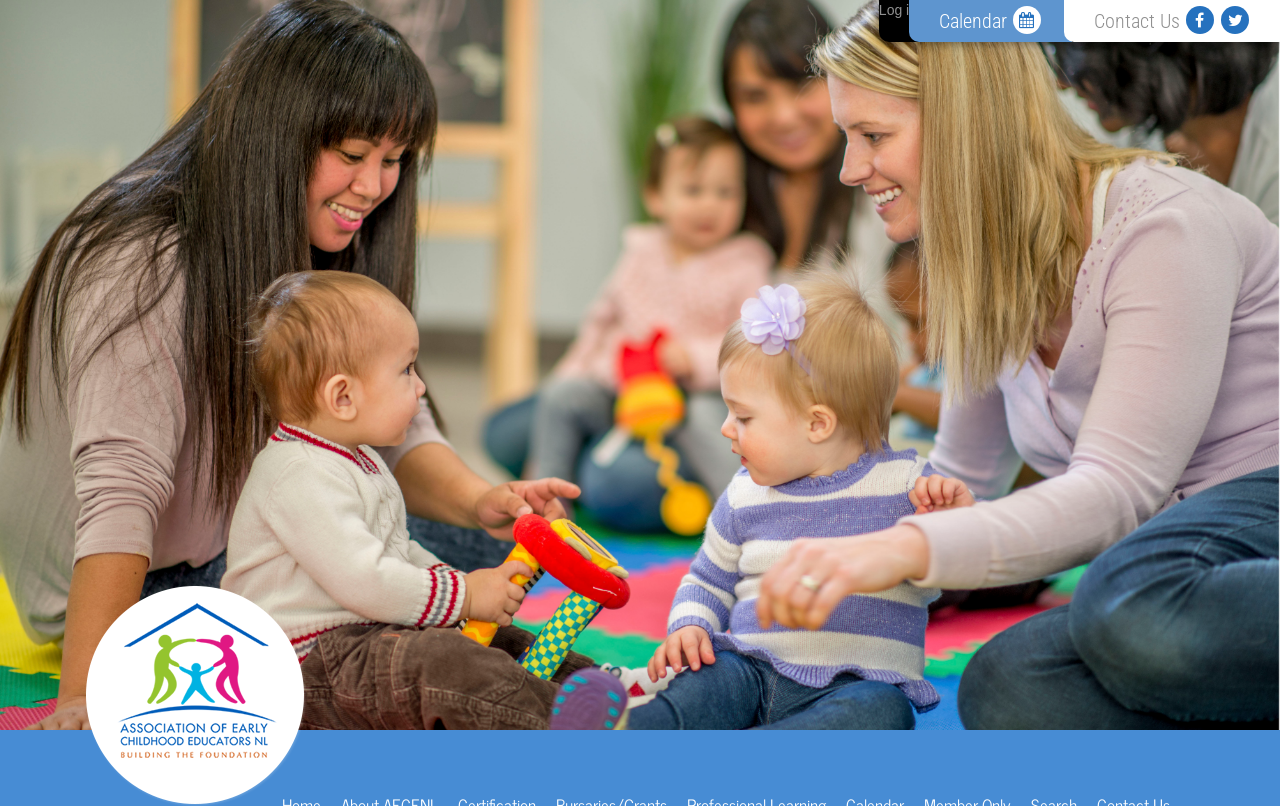Locate the bounding box of the UI element described in the following text: "alt="AECENL"".

[0.055, 0.906, 0.252, 0.968]